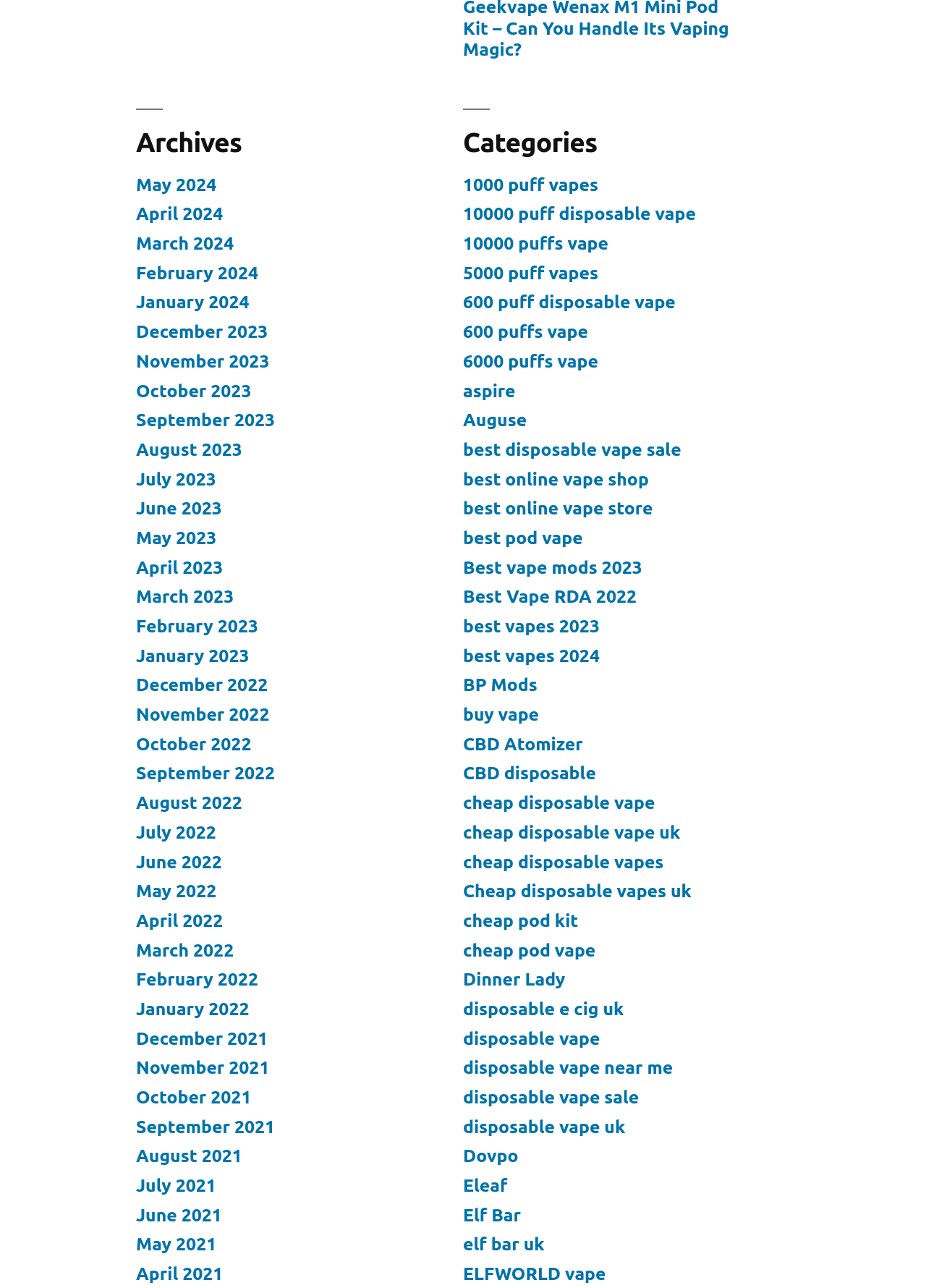Use the information in the screenshot to answer the question comprehensively: How many months are listed under 'Archives'?

Under the 'Archives' heading, there are 24 months listed, each representing a unique month and year, such as 'May 2024', 'April 2024', and so on.